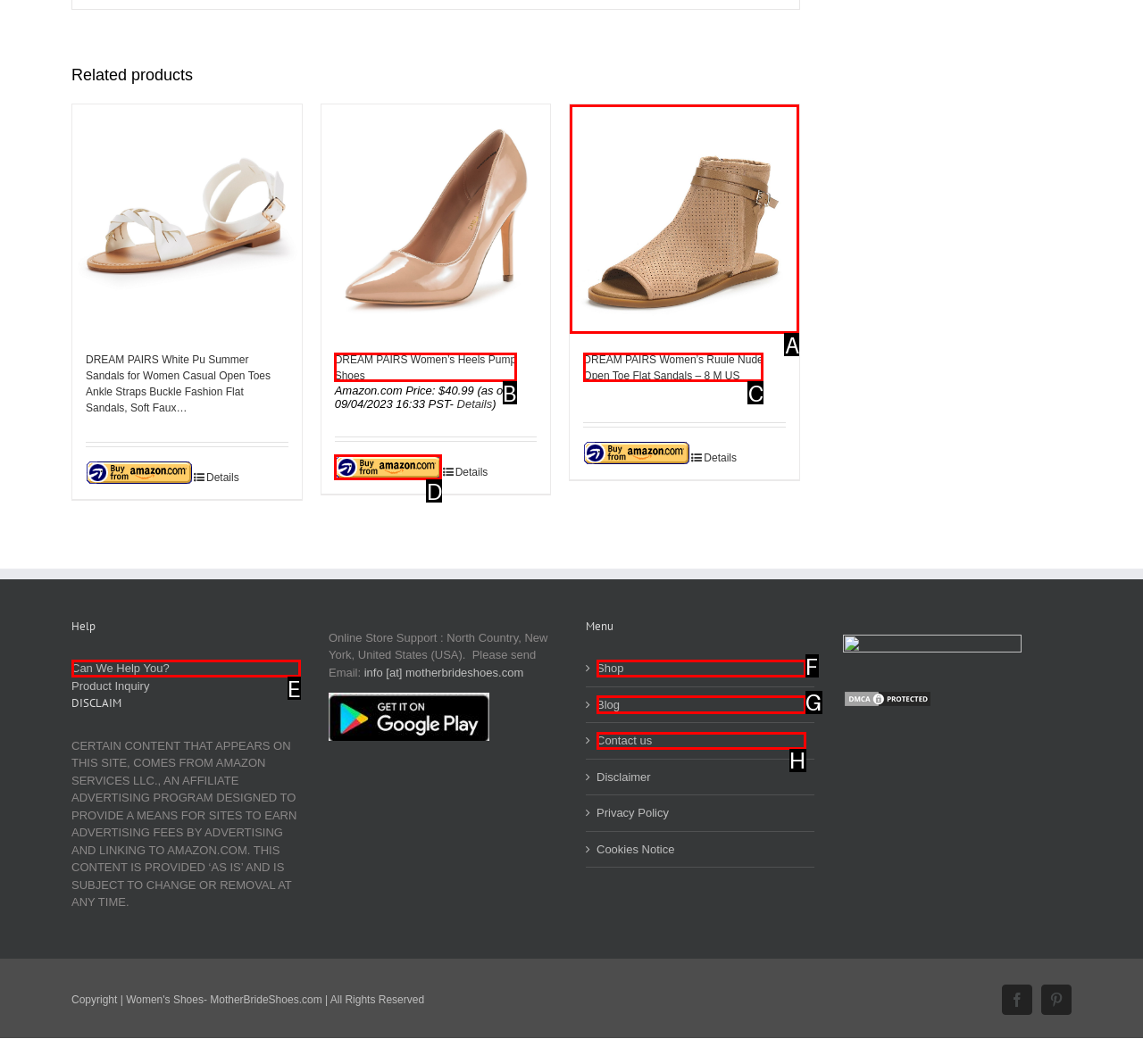From the given options, indicate the letter that corresponds to the action needed to complete this task: Contact us. Respond with only the letter.

H